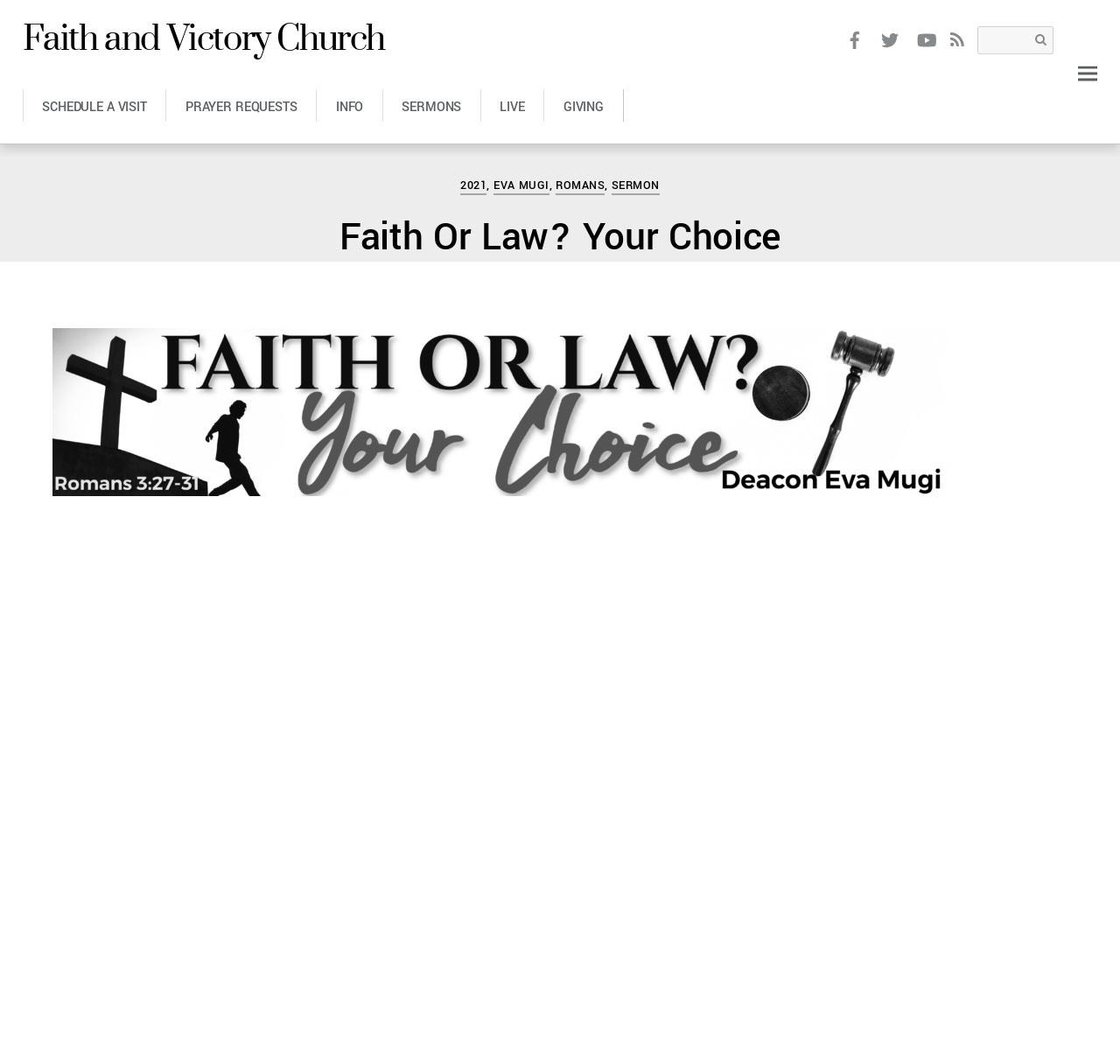Indicate the bounding box coordinates of the element that needs to be clicked to satisfy the following instruction: "Search for something". The coordinates should be four float numbers between 0 and 1, i.e., [left, top, right, bottom].

[0.873, 0.024, 0.941, 0.051]